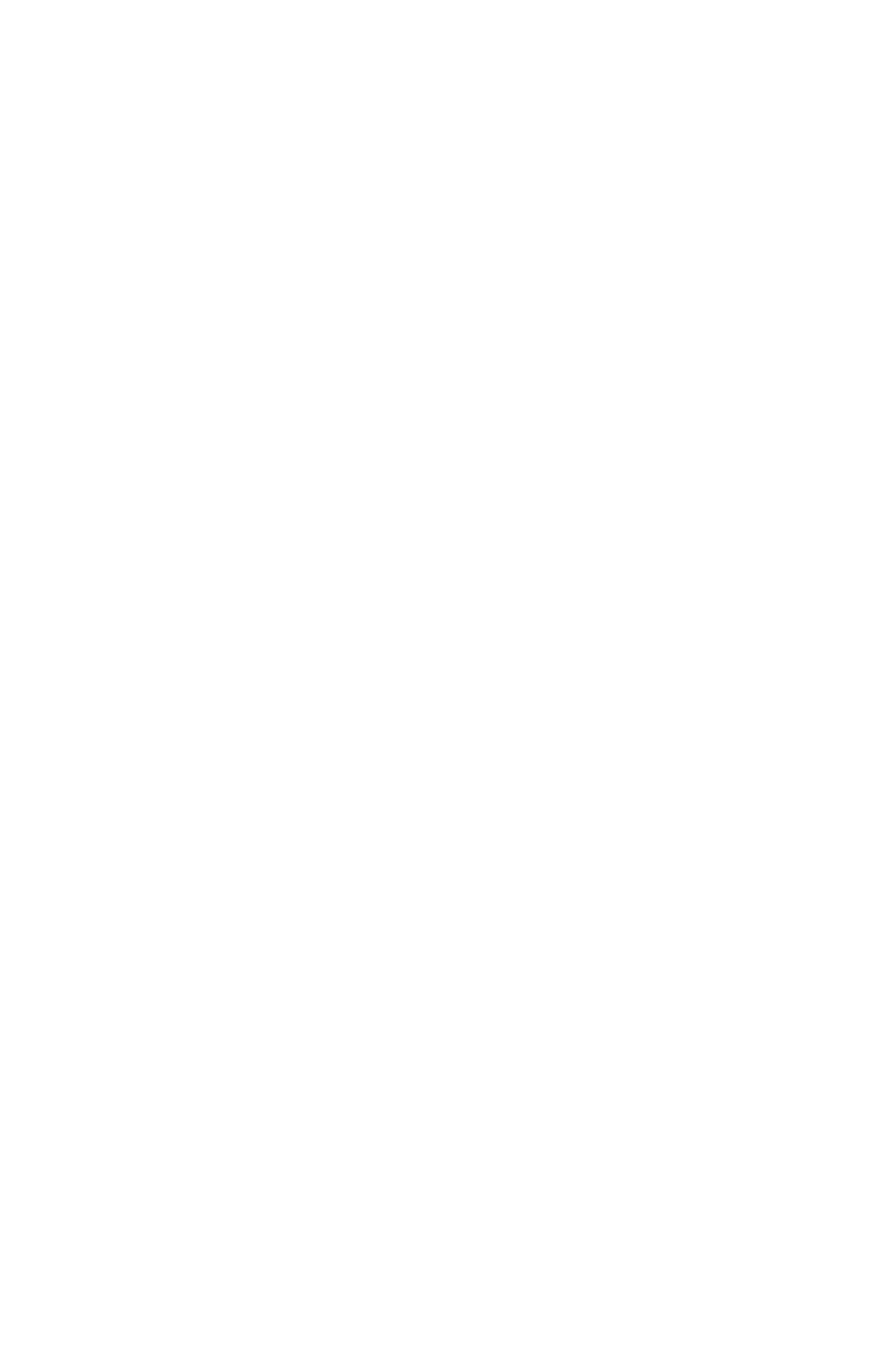Please find the bounding box coordinates of the element's region to be clicked to carry out this instruction: "look at Brandy".

[0.513, 0.5, 0.949, 0.533]